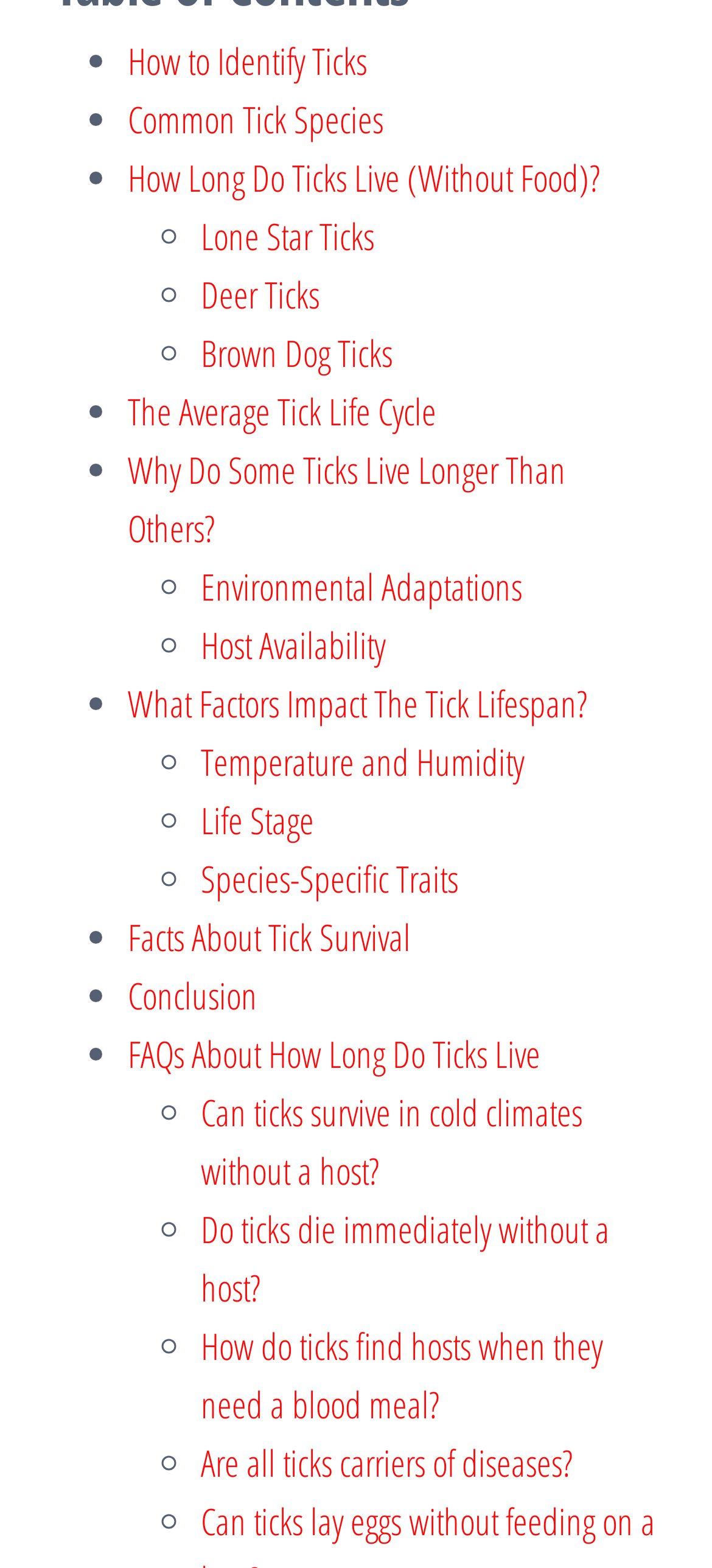Provide a brief response using a word or short phrase to this question:
What is the lifespan of ticks without food?

How Long Do Ticks Live (Without Food)?